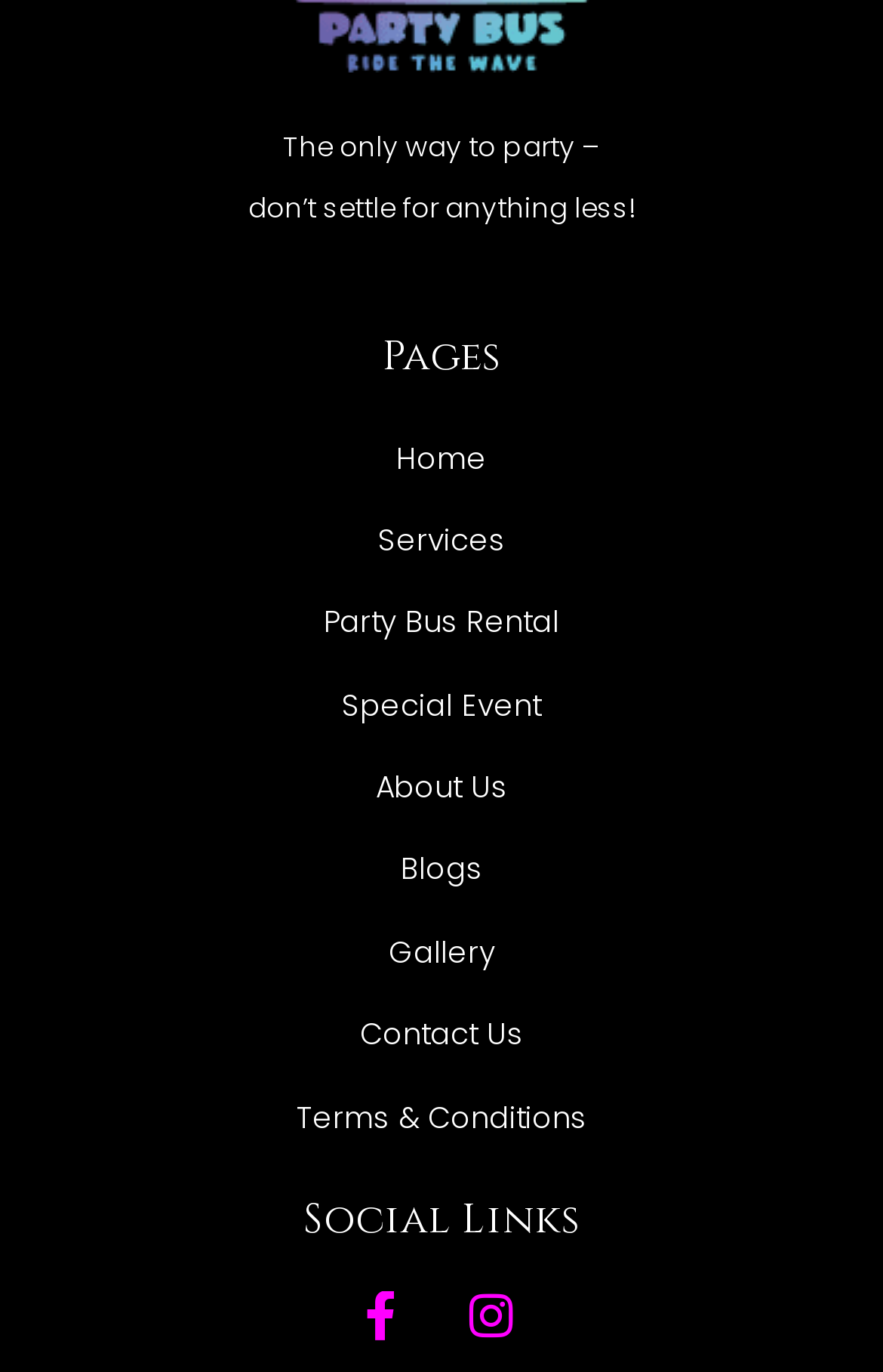Please identify the bounding box coordinates of the element on the webpage that should be clicked to follow this instruction: "view party bus rental services". The bounding box coordinates should be given as four float numbers between 0 and 1, formatted as [left, top, right, bottom].

[0.367, 0.433, 0.633, 0.477]